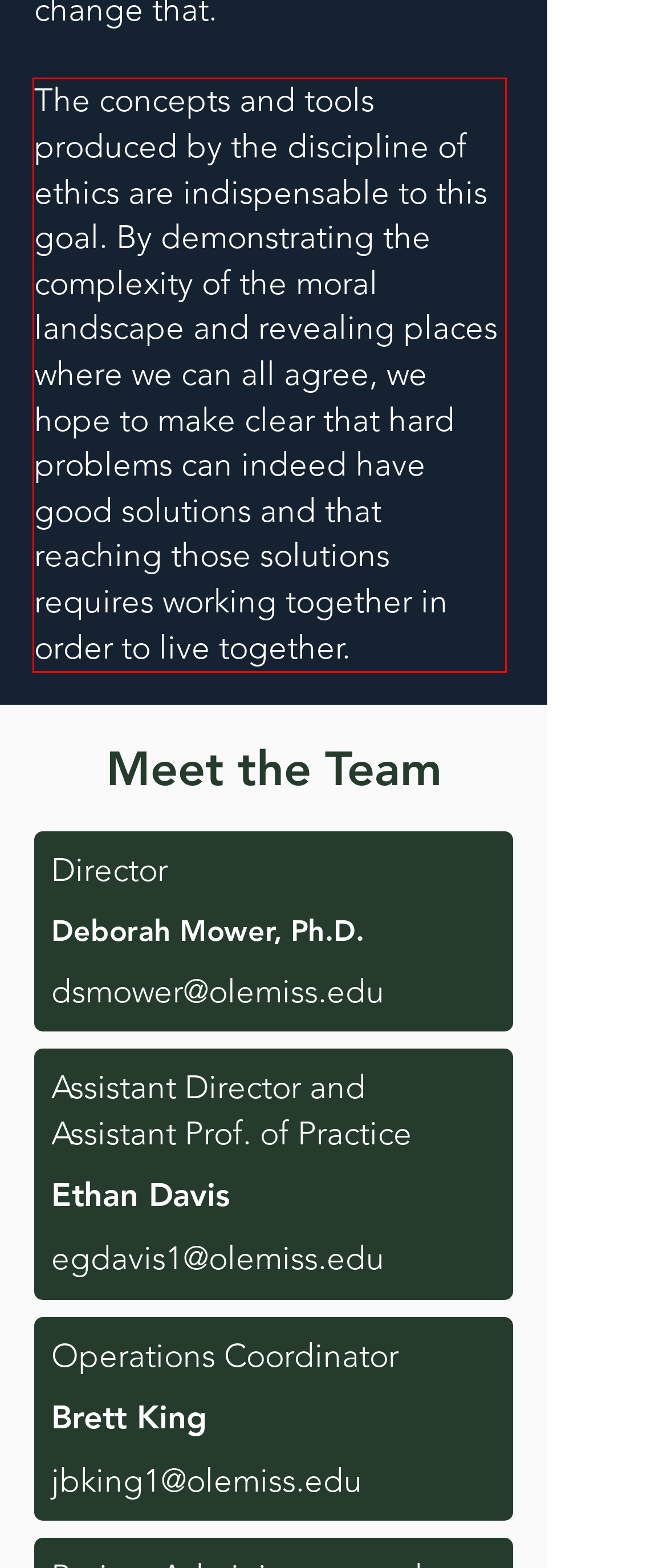Within the screenshot of the webpage, there is a red rectangle. Please recognize and generate the text content inside this red bounding box.

The concepts and tools produced by the discipline of ethics are indispensable to this goal. By demonstrating the complexity of the moral landscape and revealing places where we can all agree, we hope to make clear that hard problems can indeed have good solutions and that reaching those solutions requires working together in order to live together.